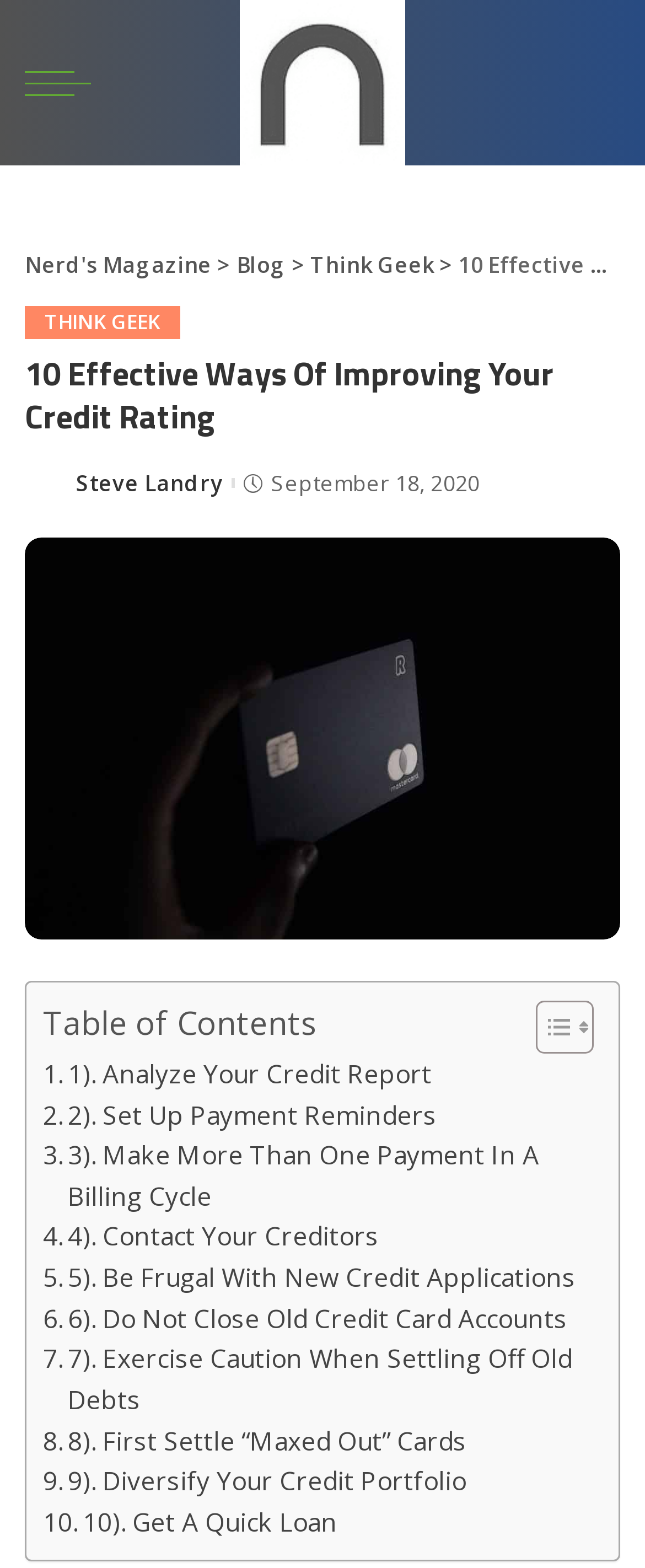Locate the bounding box coordinates of the clickable part needed for the task: "Click on the link to Nerd's Magazine".

[0.373, 0.0, 0.627, 0.105]